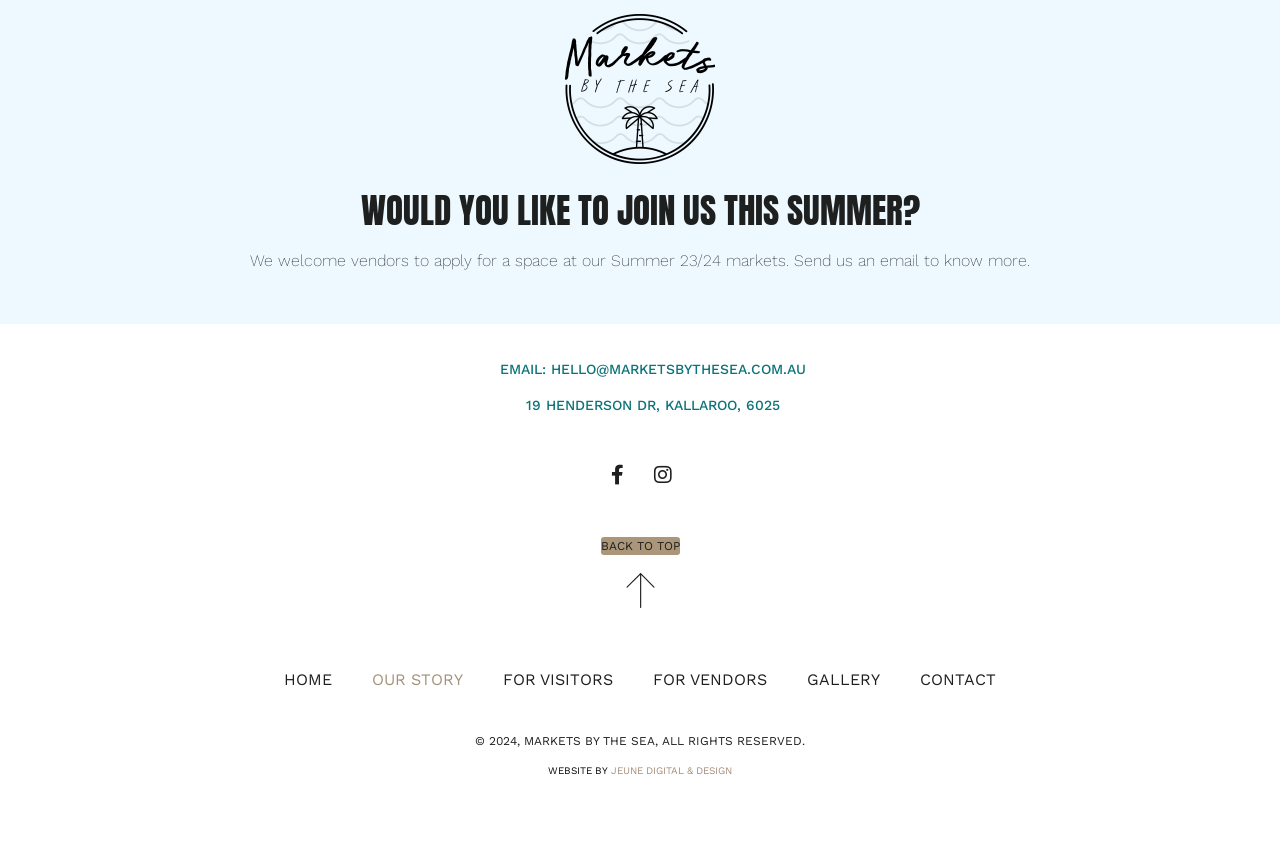Please identify the bounding box coordinates of the area that needs to be clicked to follow this instruction: "Click the 'Lifestyle Management' tag".

None